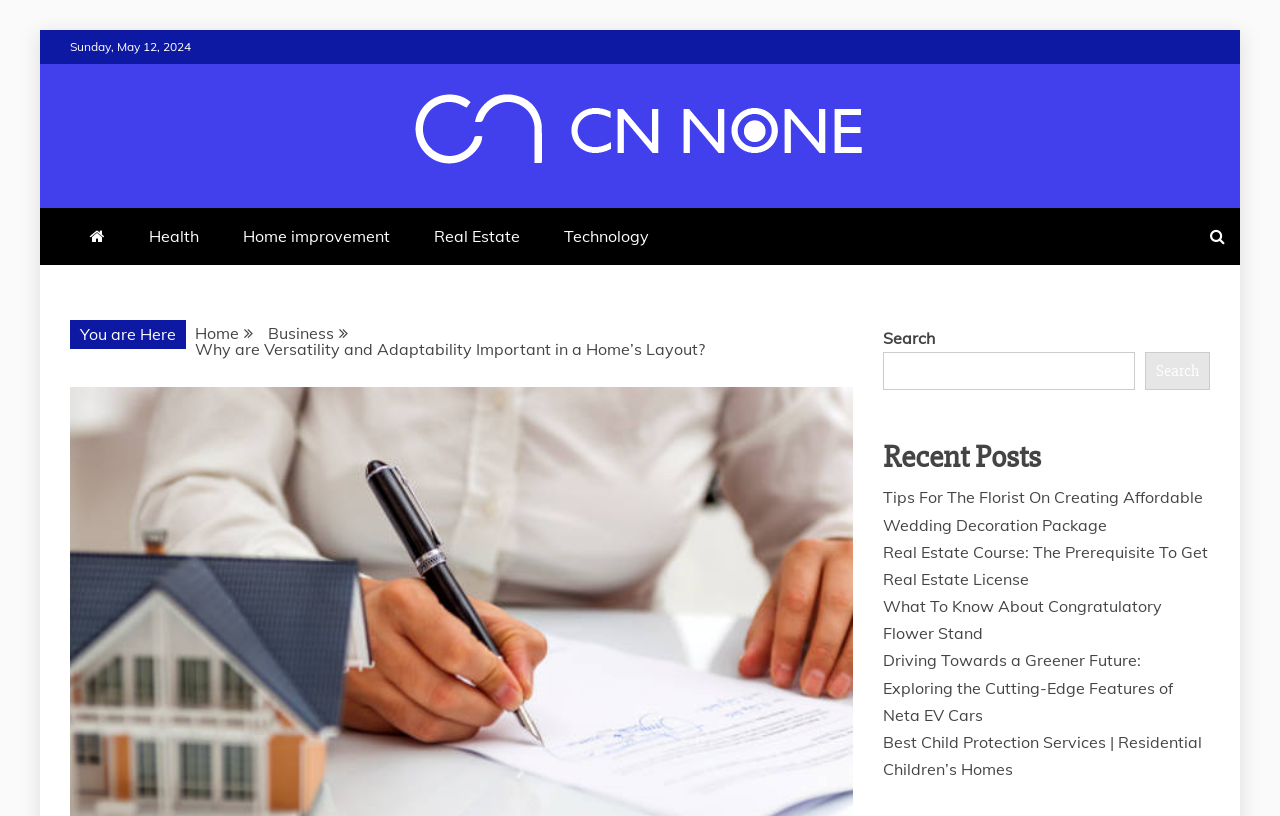Bounding box coordinates are specified in the format (top-left x, top-left y, bottom-right x, bottom-right y). All values are floating point numbers bounded between 0 and 1. Please provide the bounding box coordinate of the region this sentence describes: parent_node: Search name="s"

[0.69, 0.431, 0.887, 0.478]